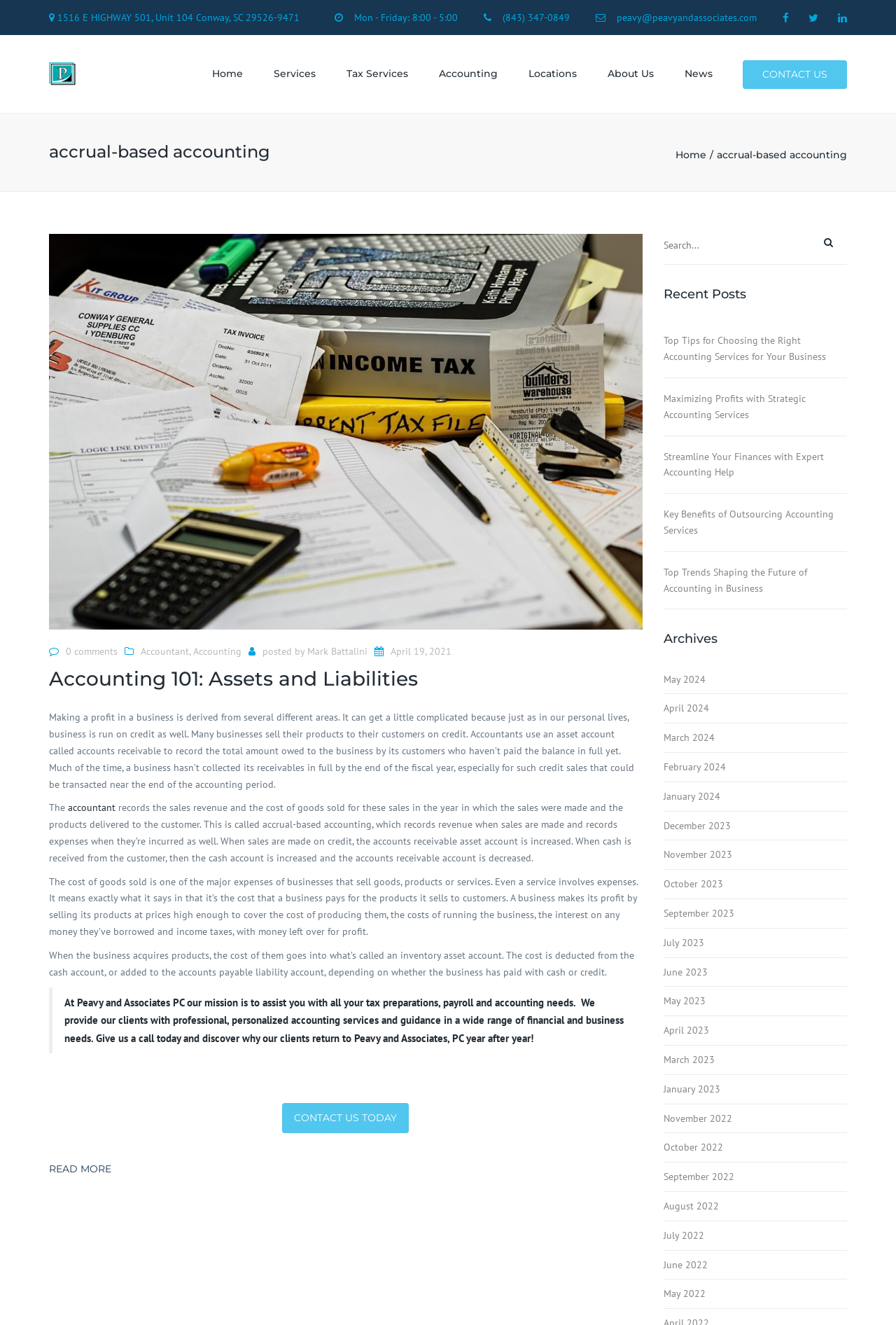Locate and provide the bounding box coordinates for the HTML element that matches this description: "Contact Us Today".

[0.315, 0.832, 0.456, 0.855]